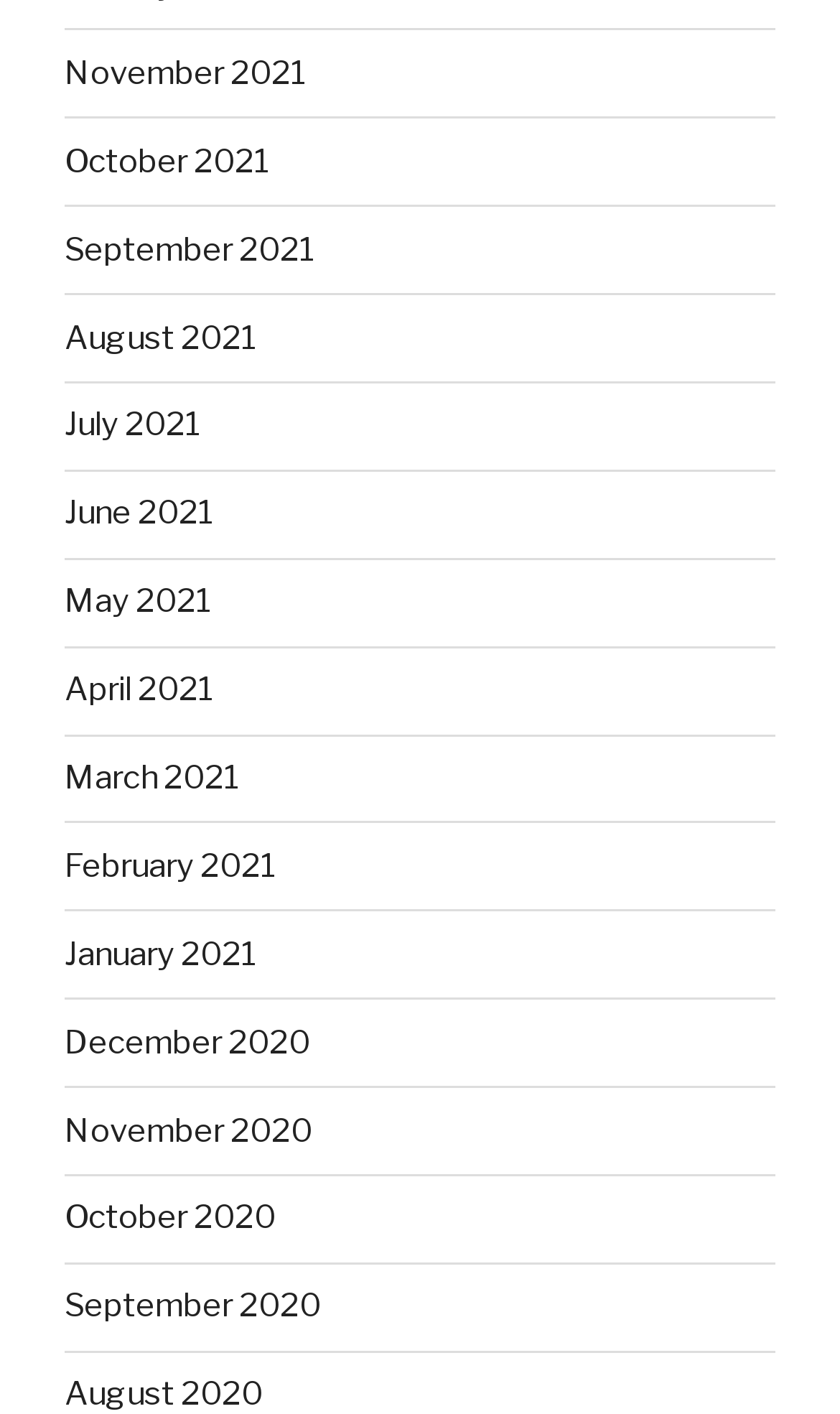Locate the bounding box coordinates of the area where you should click to accomplish the instruction: "view June 2021".

[0.077, 0.349, 0.256, 0.377]